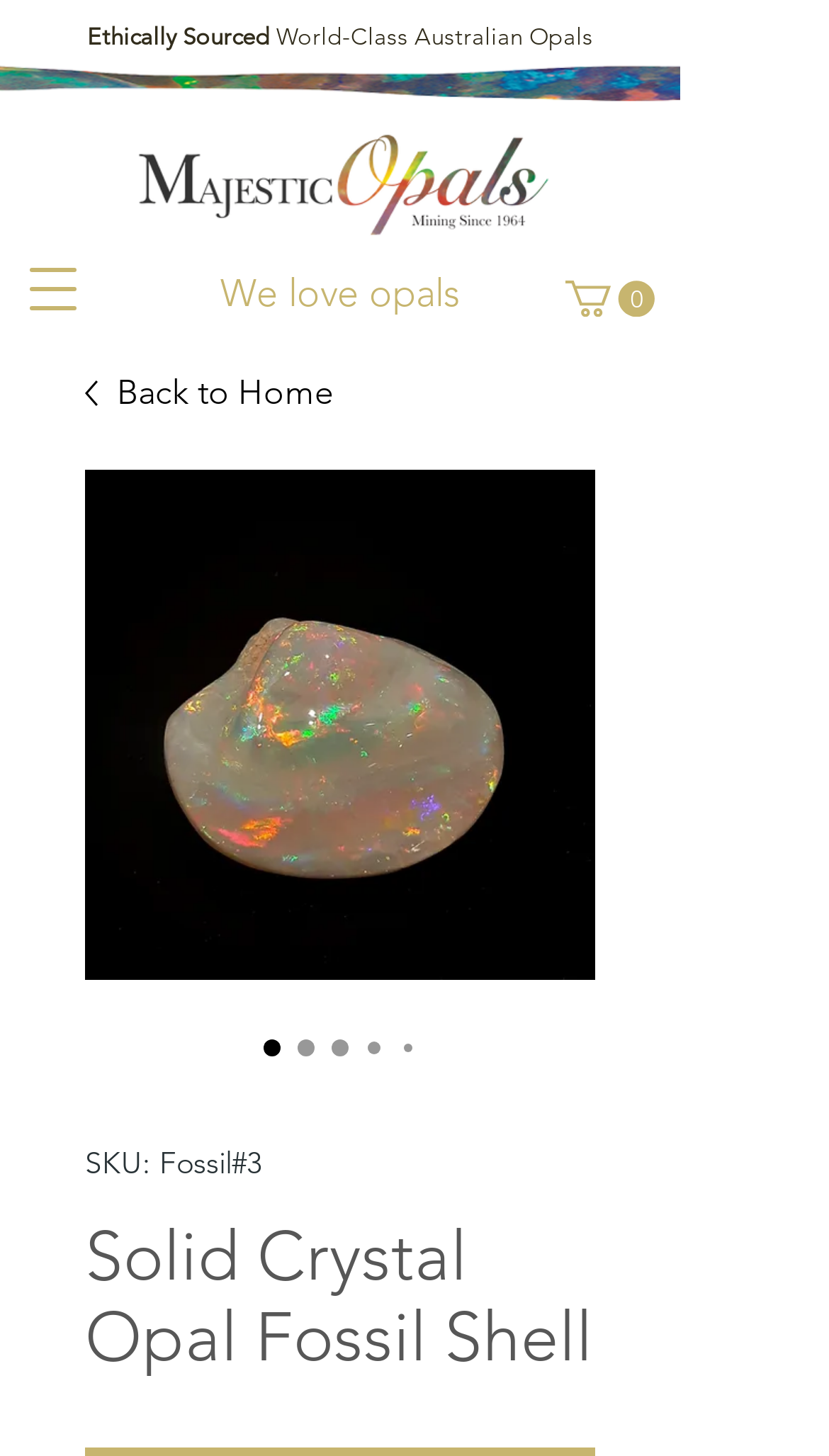Using the webpage screenshot, locate the HTML element that fits the following description and provide its bounding box: "0".

[0.682, 0.193, 0.79, 0.218]